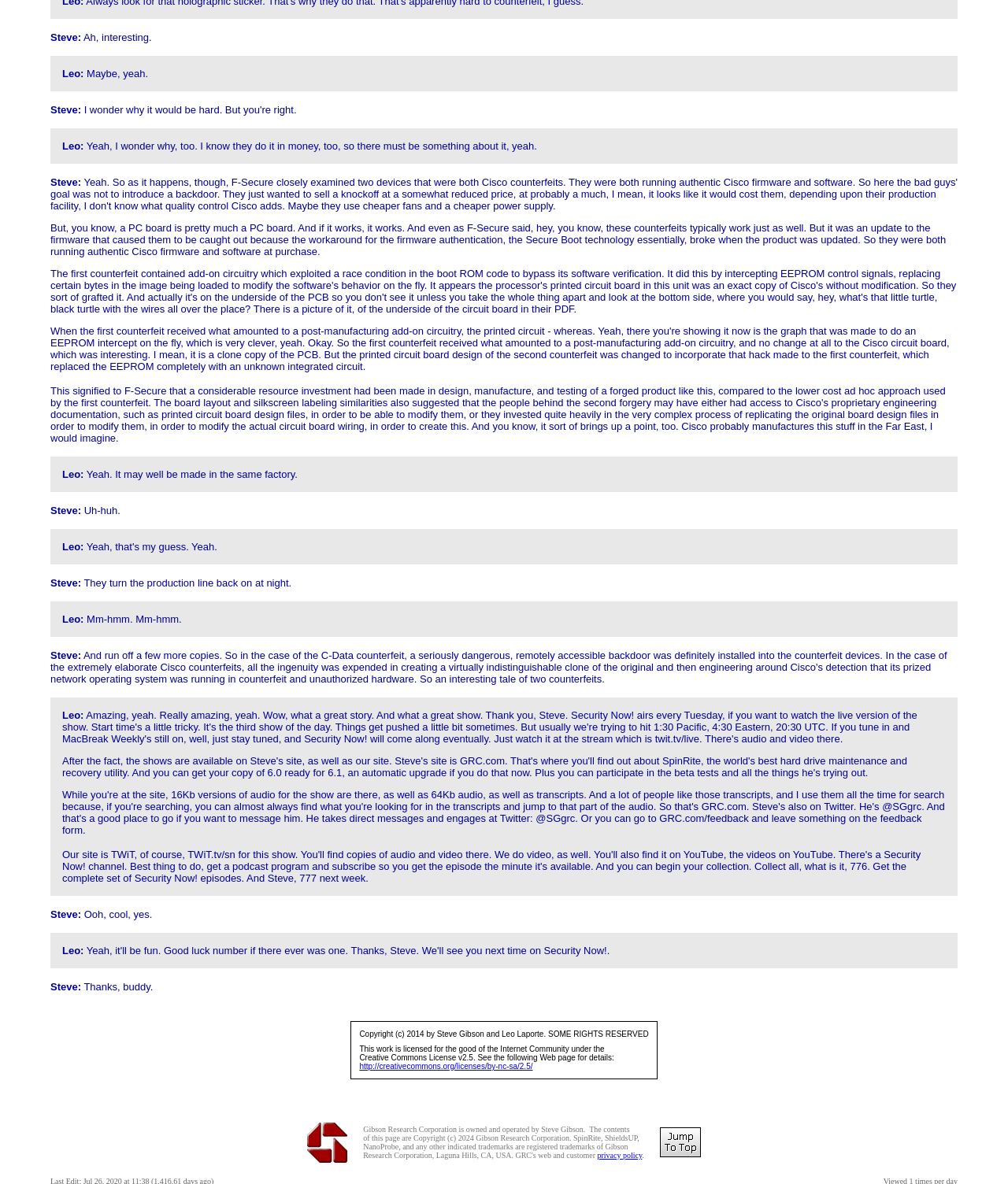What is the topic of discussion in this conversation?
Based on the image, answer the question with a single word or brief phrase.

Counterfeit devices